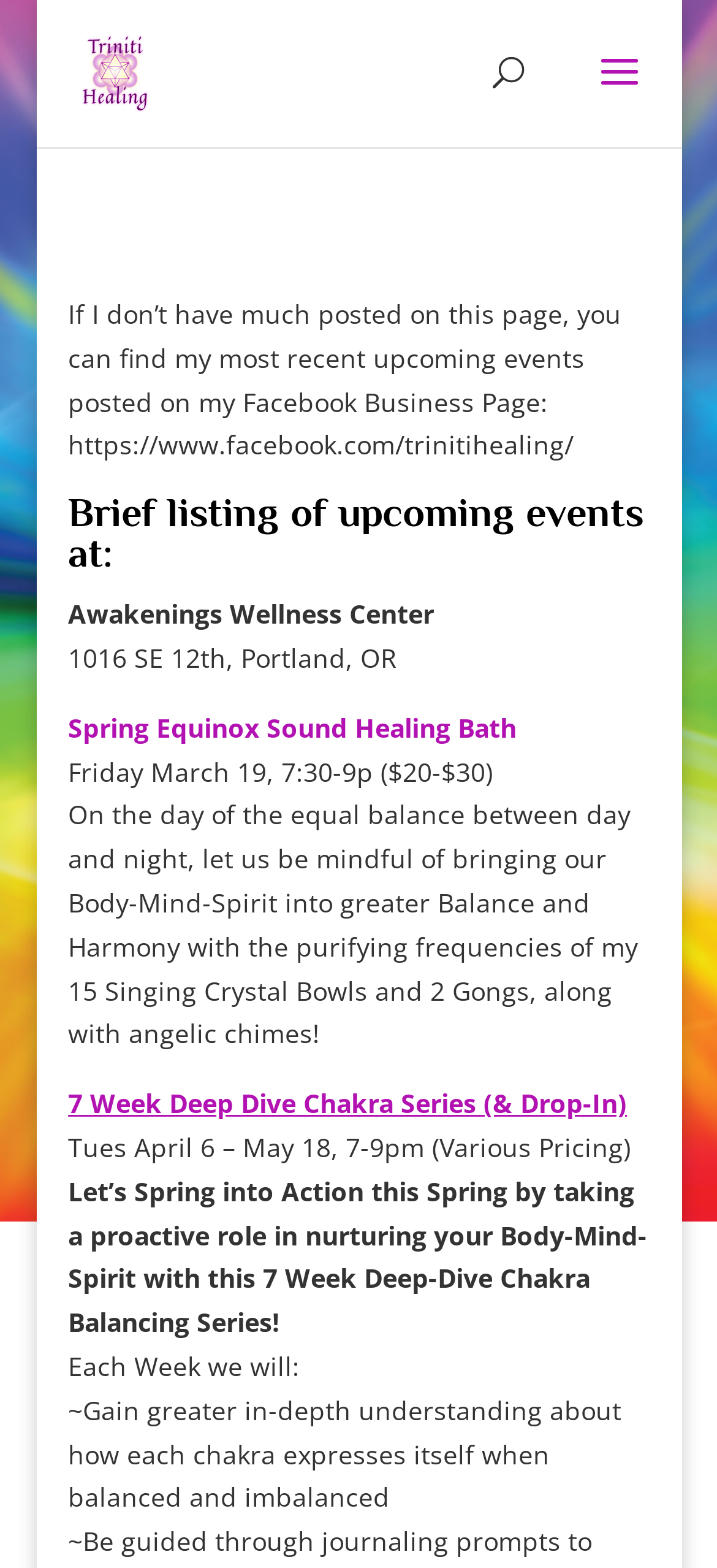Using the webpage screenshot, locate the HTML element that fits the following description and provide its bounding box: "alt="Triniti Healing"".

[0.105, 0.036, 0.216, 0.054]